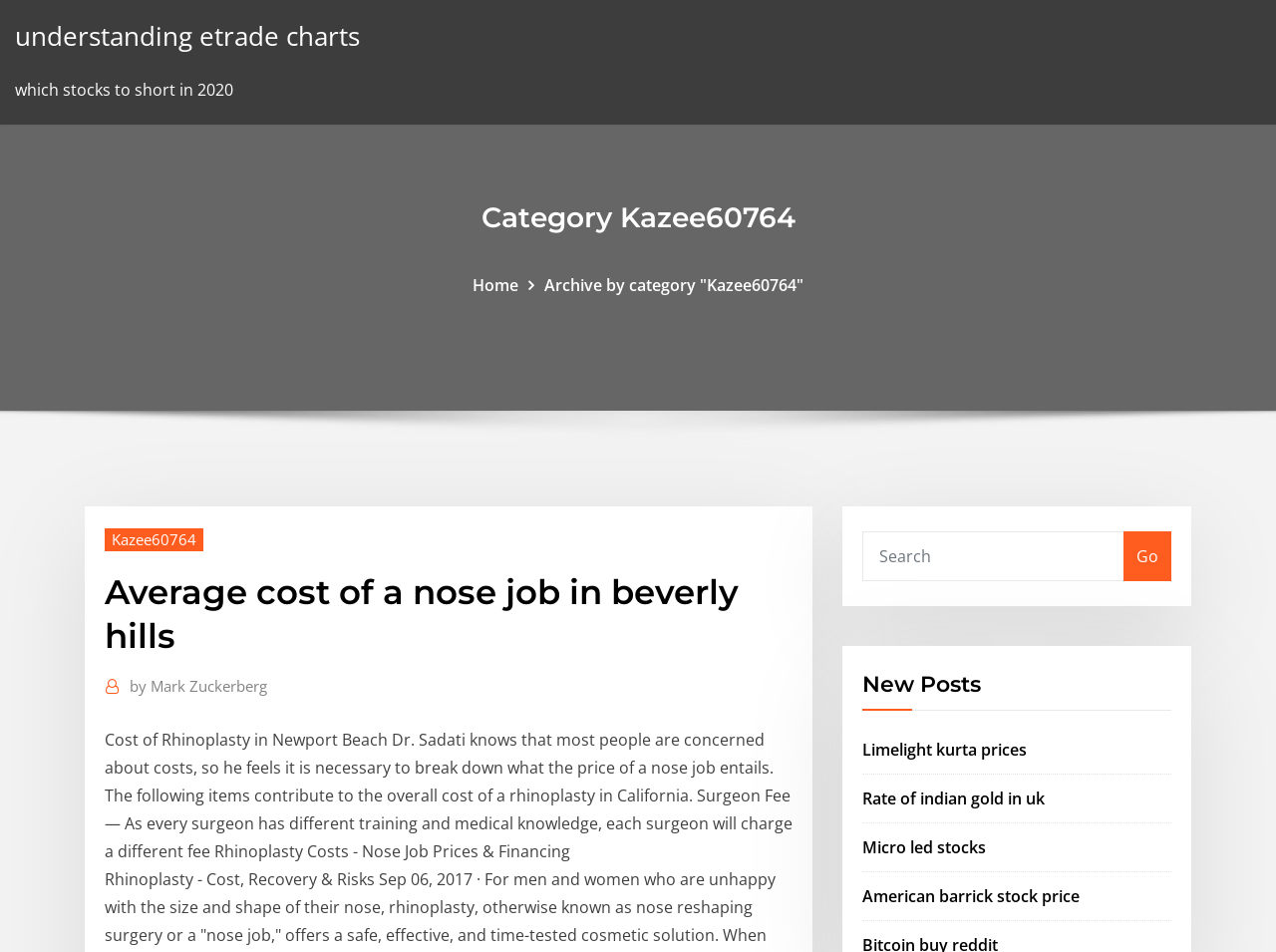Provide the bounding box coordinates for the UI element described in this sentence: "Limelight kurta prices". The coordinates should be four float values between 0 and 1, i.e., [left, top, right, bottom].

[0.676, 0.775, 0.805, 0.798]